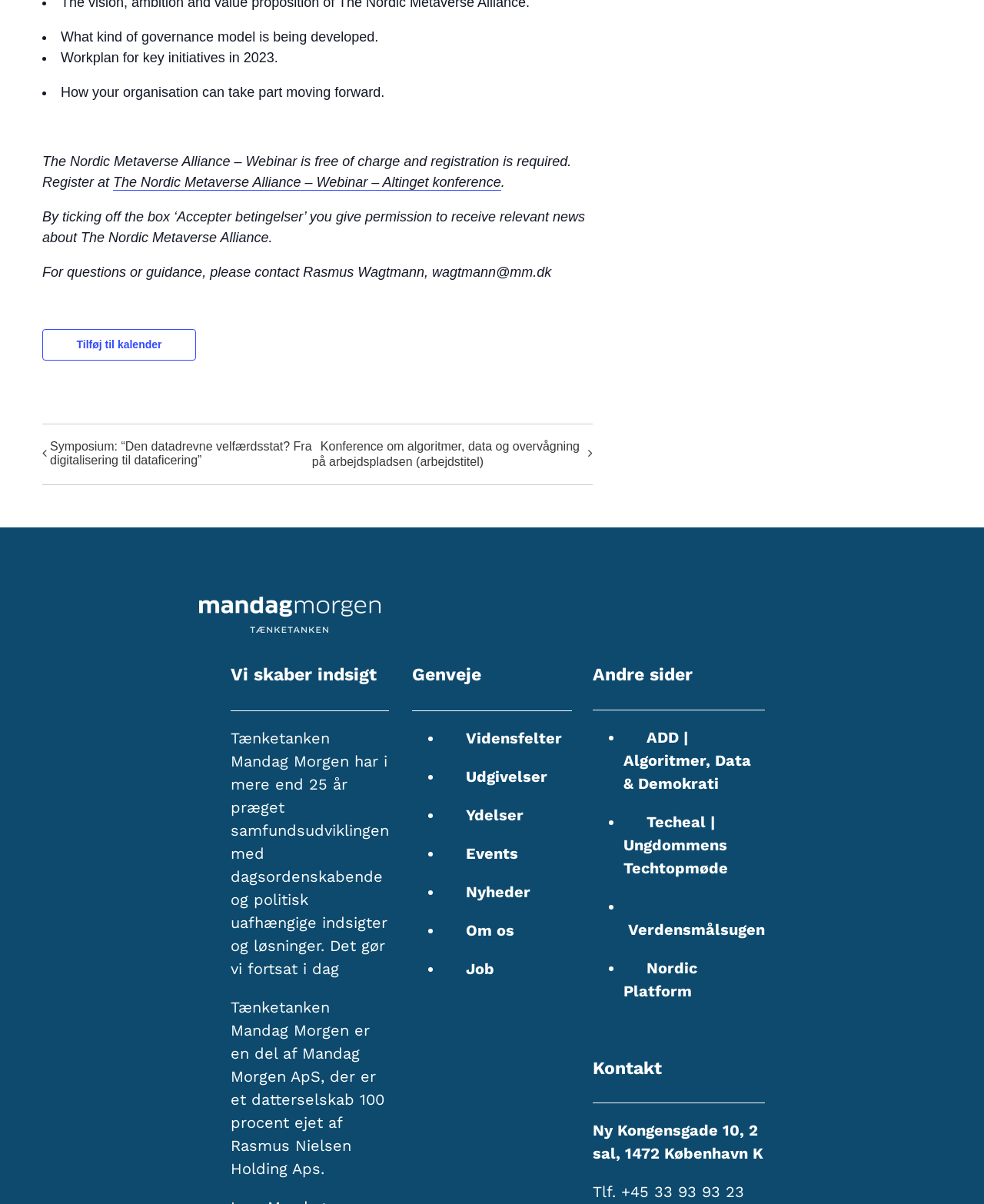Please identify the bounding box coordinates of the clickable area that will allow you to execute the instruction: "Visit the MM_Tænketanken_logo_final_hvid page".

[0.203, 0.494, 0.387, 0.509]